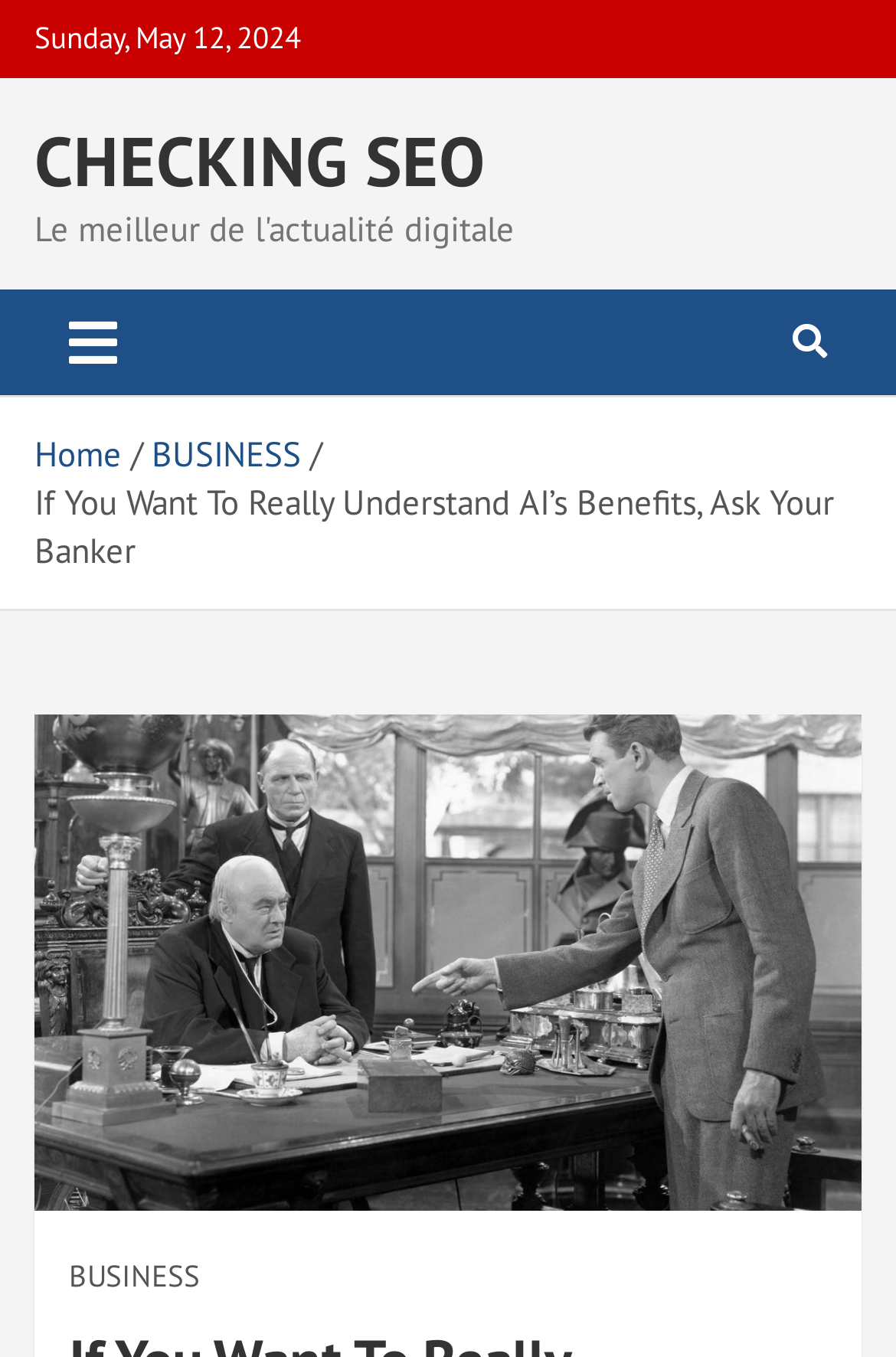What is the text above the figure element?
Give a comprehensive and detailed explanation for the question.

I looked at the figure element with a bounding box of [0.038, 0.527, 0.962, 0.893] and found a static text element above it with the text 'If You Want To Really Understand AI’s Benefits, Ask Your Banker'. This text is located within the bounding box [0.038, 0.354, 0.931, 0.422].